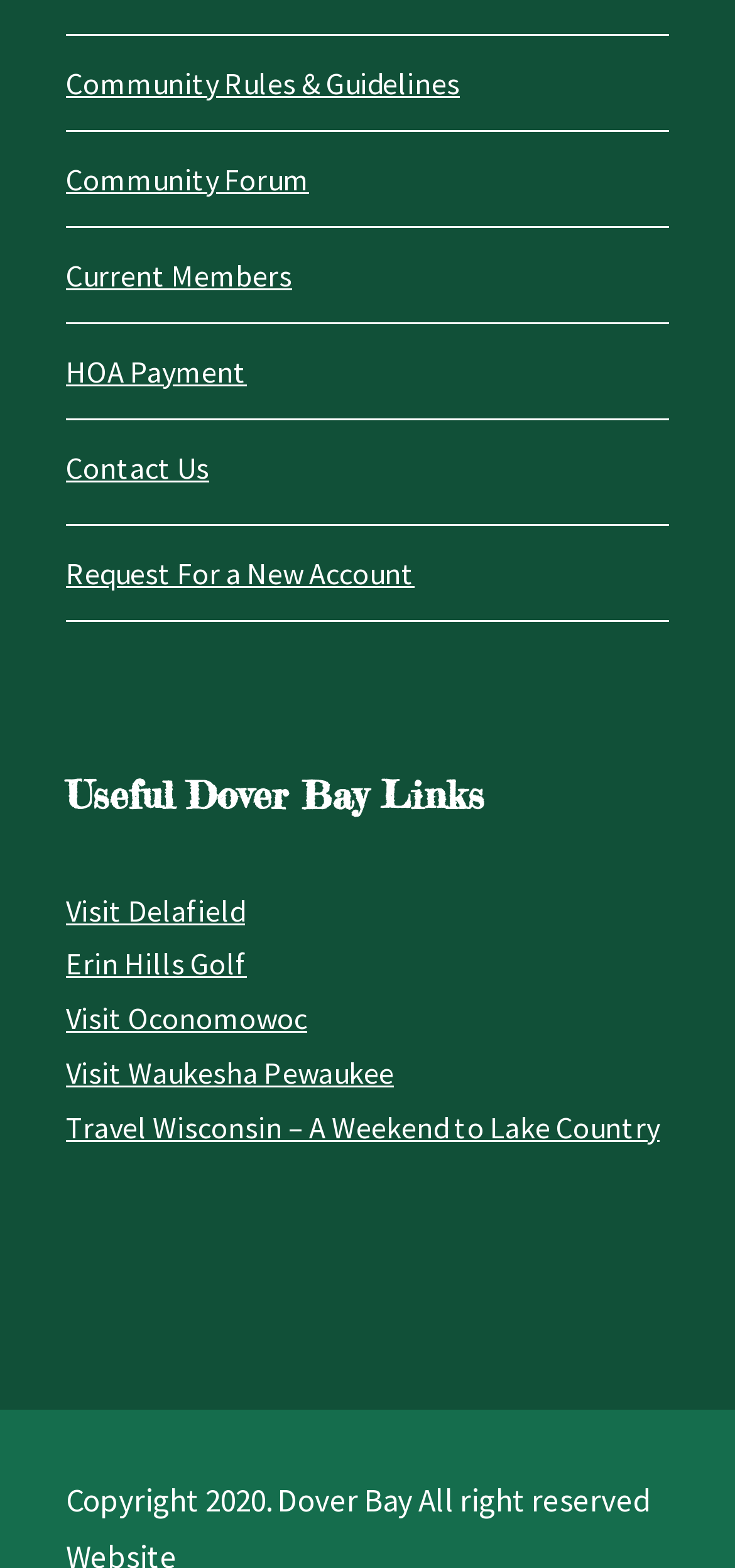How many elements are there in the accessibility tree?
Using the screenshot, give a one-word or short phrase answer.

17